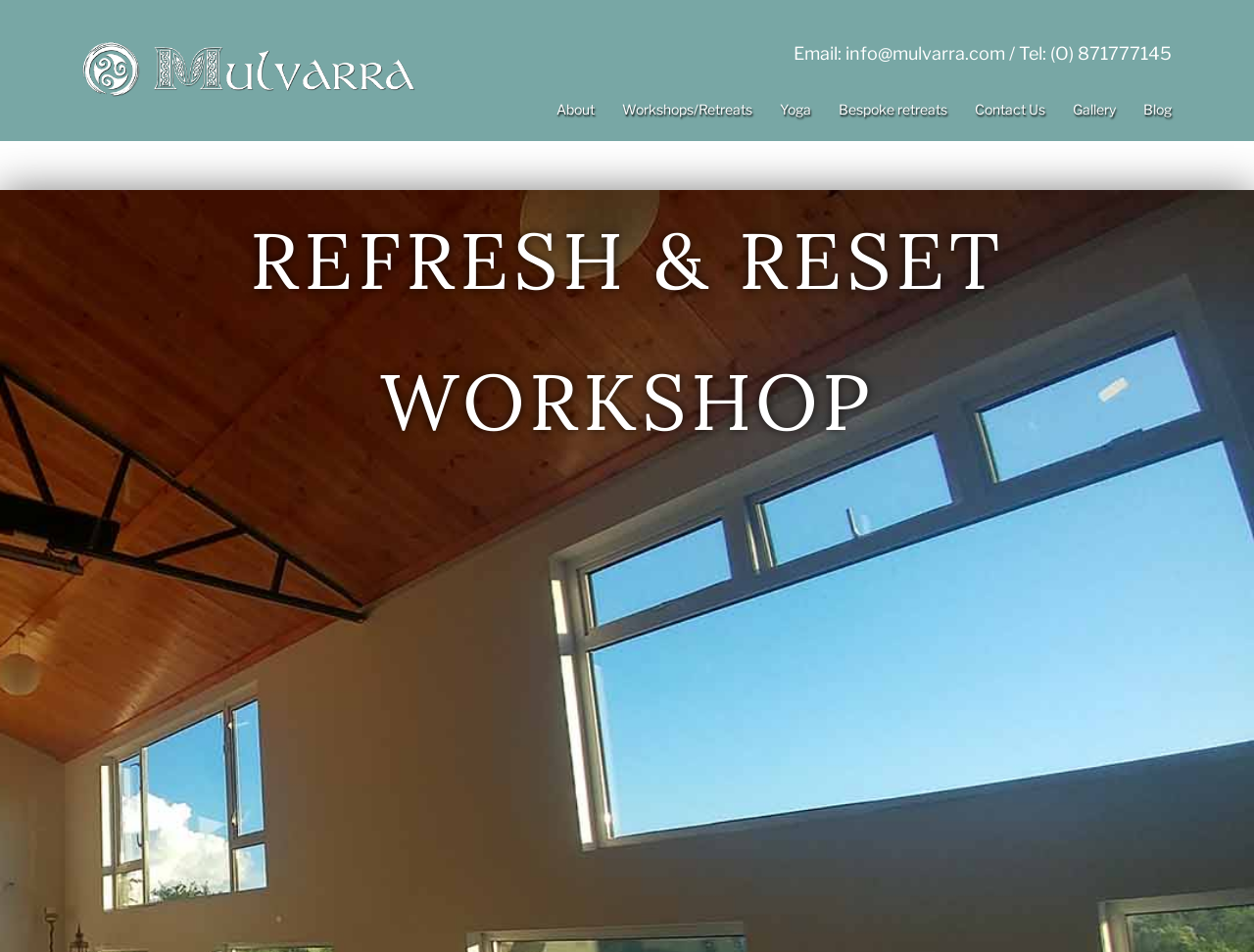Use the information in the screenshot to answer the question comprehensively: Is there an image on the webpage?

I found an image element on the webpage, which is associated with the text 'Mulvarra House | Workshop and Retreat Centre St Mullins'. This image is likely a logo or a representation of the workshop or retreat centre.